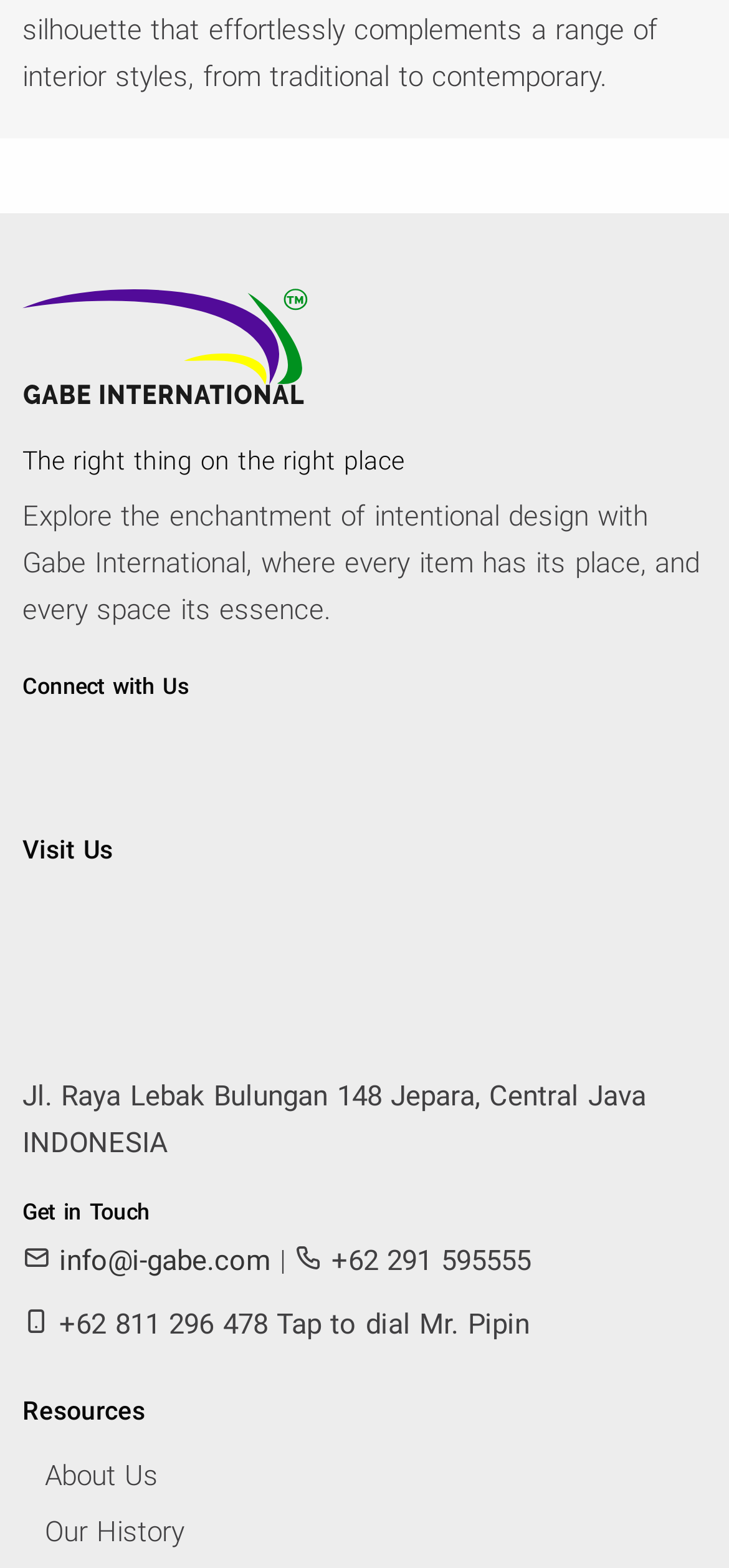Find the bounding box coordinates for the area that must be clicked to perform this action: "Get in touch with Mr. Pipin".

[0.031, 0.817, 0.726, 0.839]